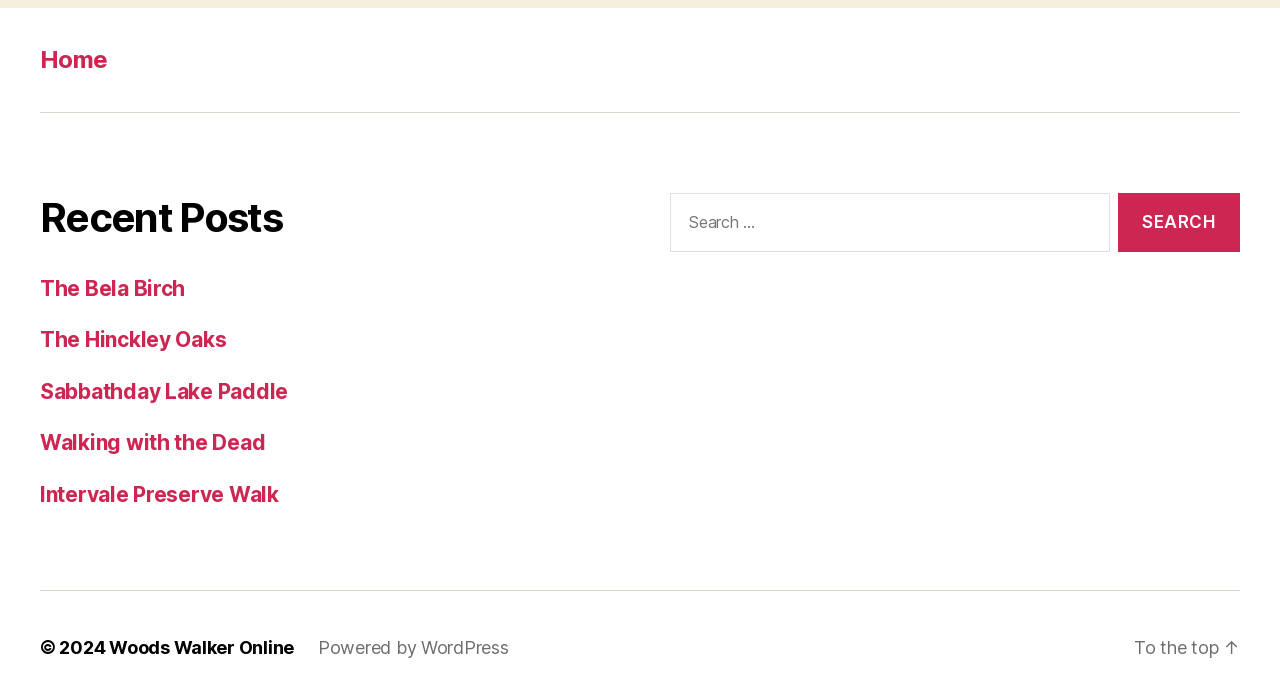Identify the coordinates of the bounding box for the element that must be clicked to accomplish the instruction: "go to home page".

[0.031, 0.066, 0.084, 0.108]